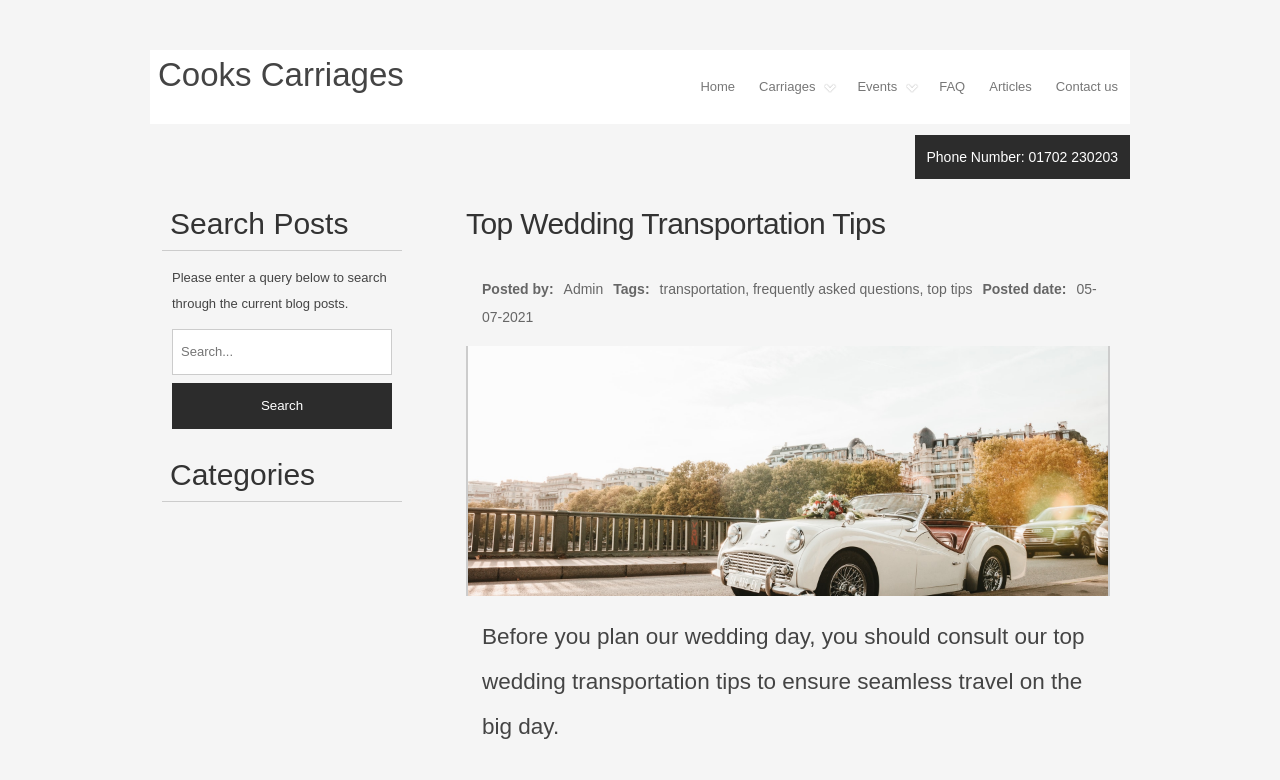Identify the bounding box coordinates for the UI element that matches this description: "FAQ".

[0.724, 0.064, 0.763, 0.159]